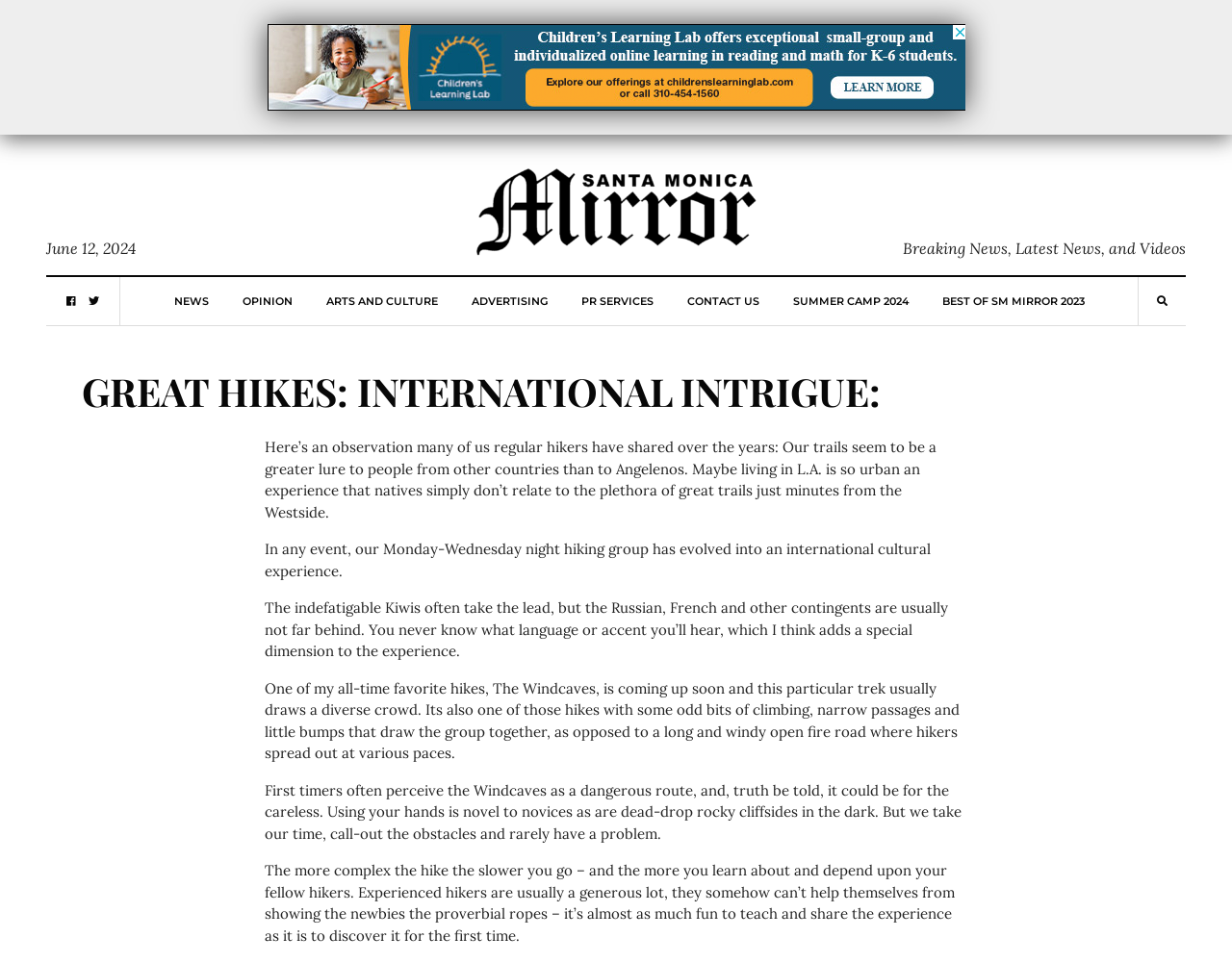Provide a thorough and detailed response to the question by examining the image: 
What is the name of the hike mentioned?

The answer can be found in the paragraph that starts with 'One of my all-time favorite hikes, The Windcaves, is coming up soon and this particular trek usually draws a diverse crowd.'